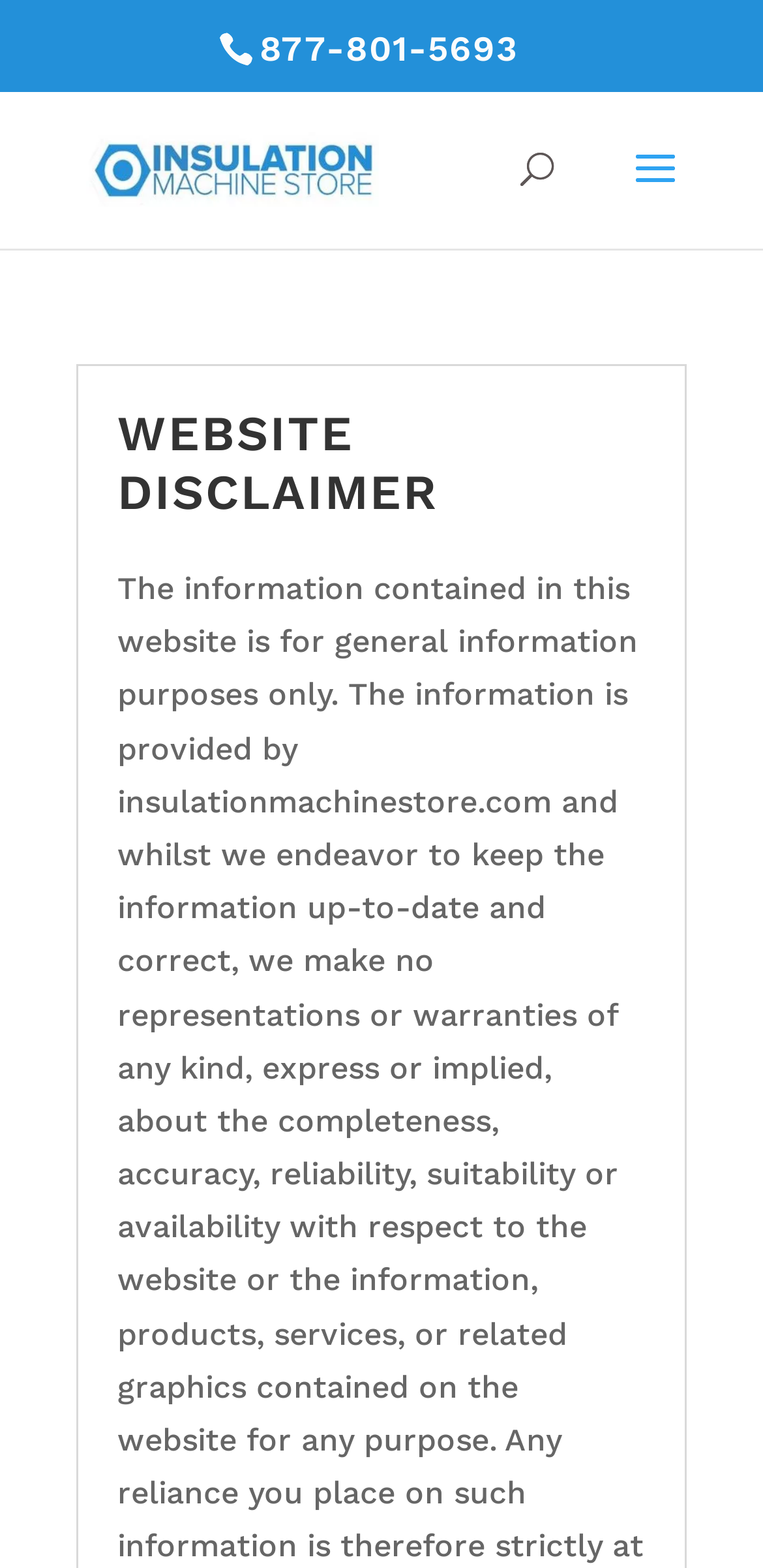Provide the bounding box coordinates for the UI element that is described as: "name="s" placeholder="Search …" title="Search for:"".

[0.463, 0.058, 0.823, 0.061]